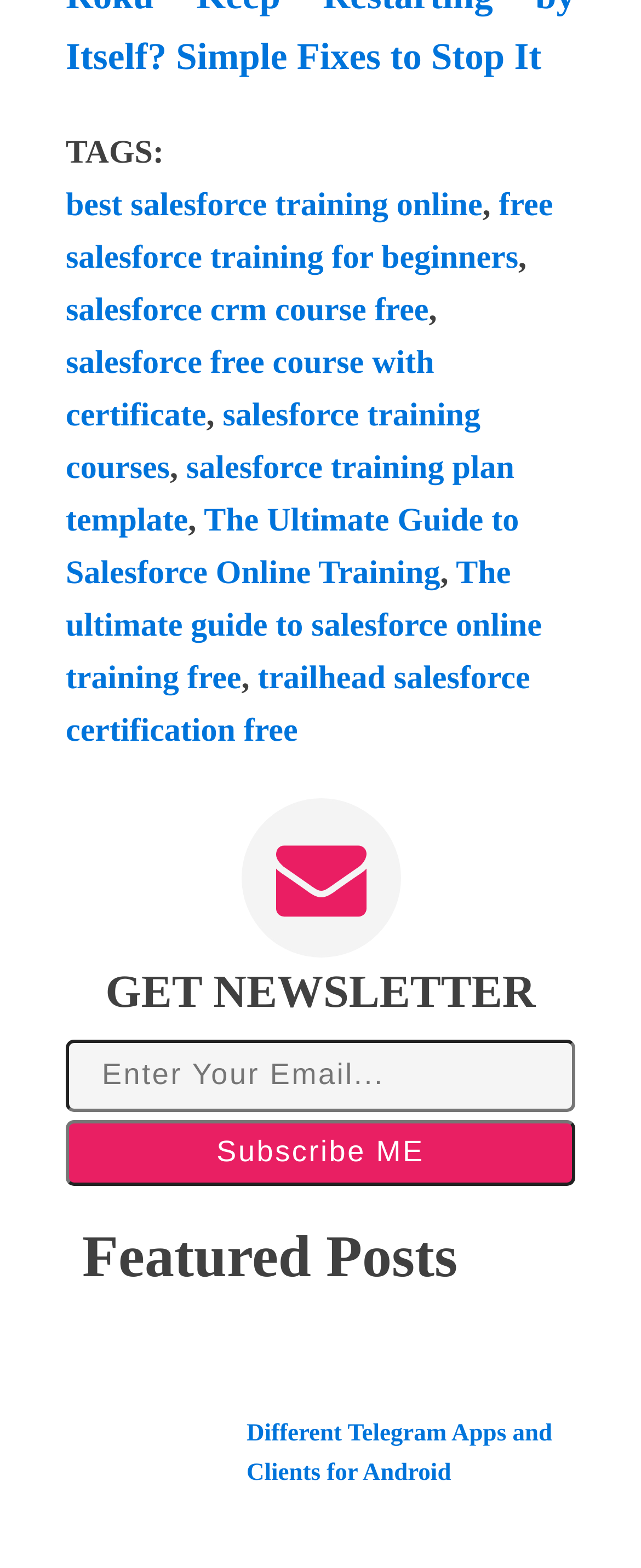Please find and report the bounding box coordinates of the element to click in order to perform the following action: "Read the 'Different Telegram Apps and Clients for Android' article". The coordinates should be expressed as four float numbers between 0 and 1, in the format [left, top, right, bottom].

[0.359, 0.902, 0.897, 0.952]